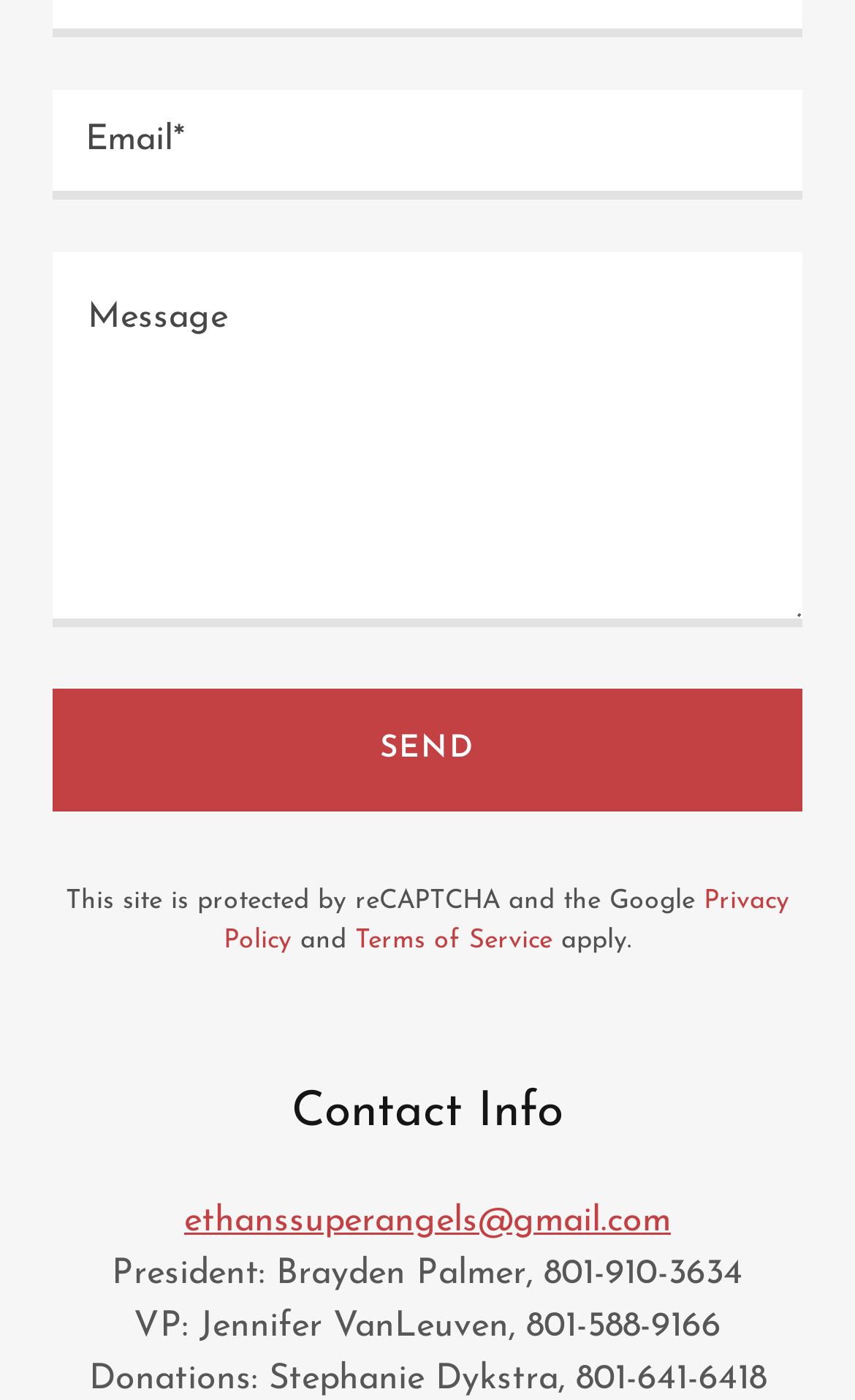How many phone numbers are provided in the 'Contact Info' section?
Offer a detailed and full explanation in response to the question.

The 'Contact Info' section provides three phone numbers: 801-910-3634 for the President, 801-588-9166 for the VP, and 801-641-6418 for Donations. These phone numbers are likely provided for users to contact the organization's officials directly.